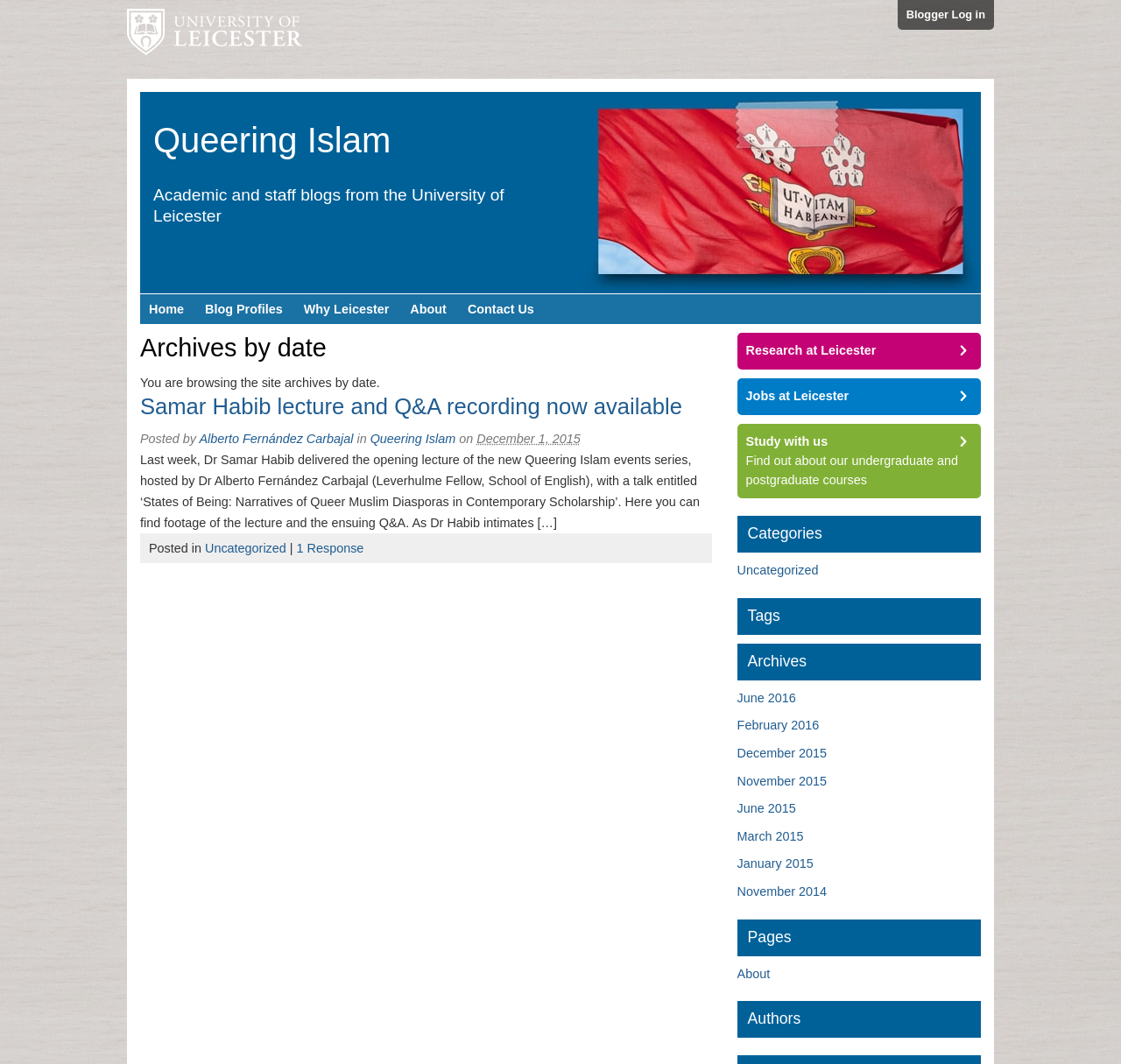Explain the webpage in detail.

The webpage is an archive page for December 2015, featuring a collection of blog posts and links to other pages. At the top left, there is a link to the "University of Leicester" with an accompanying image. On the top right, there is a link to "Blogger Log in".

Below the top section, there is a brief description of the blog, stating that it features academic and staff blogs from the University of Leicester. A navigation menu follows, with links to "Home", "Blog Profiles", "Why Leicester", "About", and "Contact Us".

The main content of the page is divided into two sections. On the left, there is a list of archived blog posts, with the most recent one at the top. The first post is titled "Samar Habib lecture and Q&A recording now available" and features a brief summary of the lecture and a link to the recording. The post is dated Tuesday, December 1st, 2015, and is categorized under "Uncategorized".

On the right, there are several sections, including "Categories", "Tags", "Archives", and "Pages". The "Archives" section lists links to archived blog posts from previous months, including June 2016, February 2016, and November 2015. The "Pages" section features links to other pages on the site, including "About" and "Authors".

There are also several links to other pages and resources, including "Research at Leicester", "Jobs at Leicester", and "Study with us", which are located at the bottom right of the page.